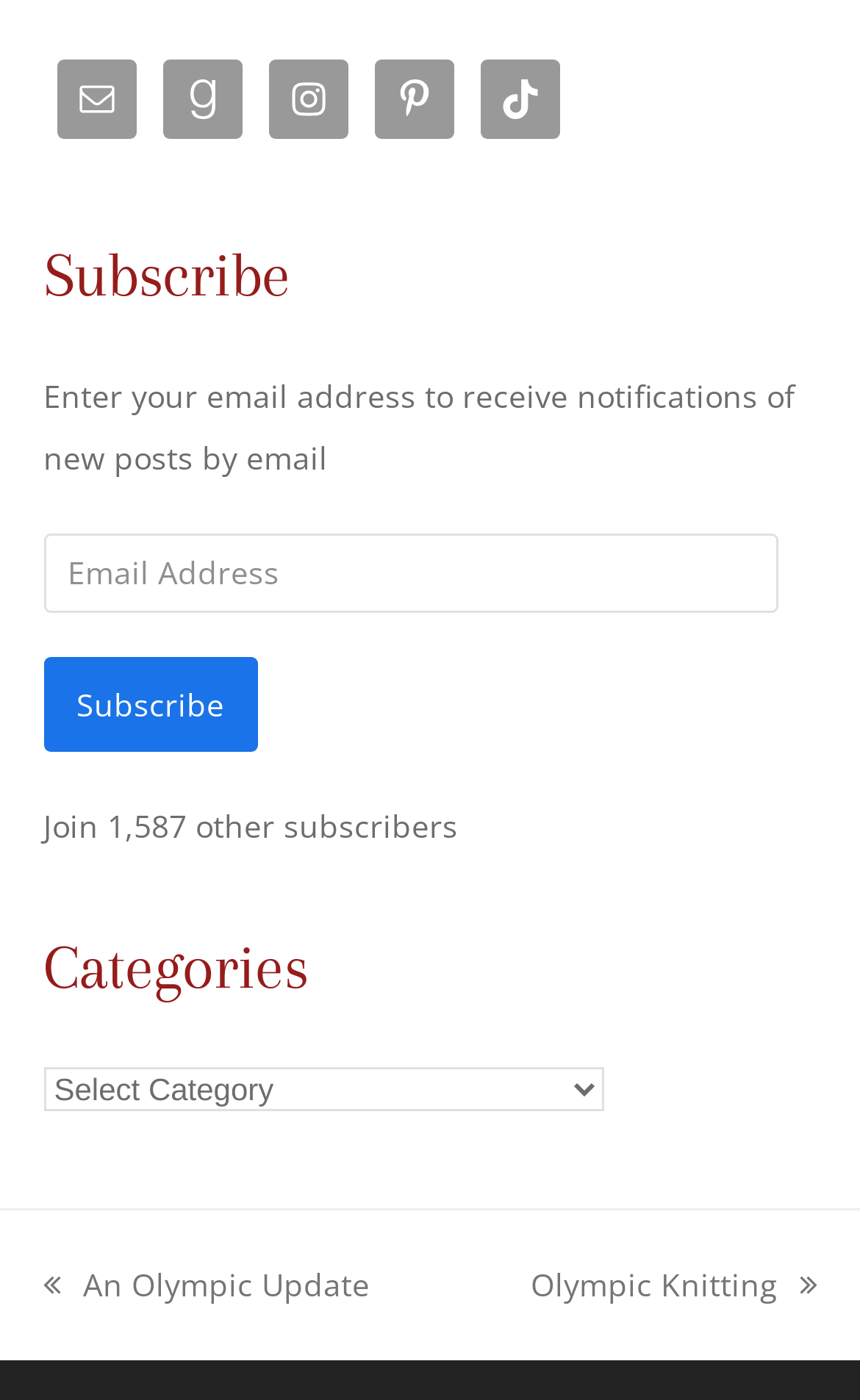Find the bounding box coordinates for the HTML element specified by: "previous post: An Olympic Update".

[0.05, 0.896, 0.429, 0.94]